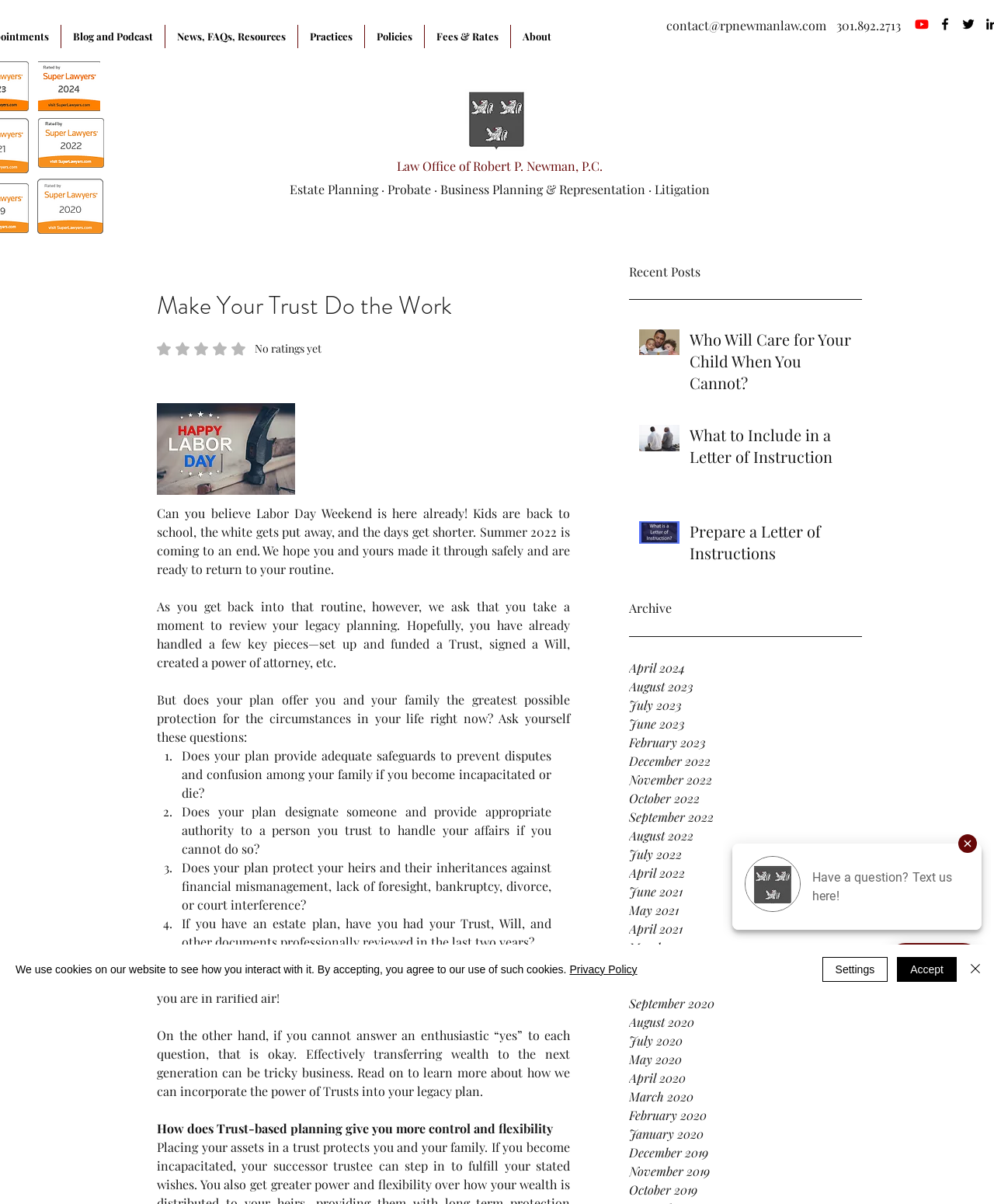Can you specify the bounding box coordinates for the region that should be clicked to fulfill this instruction: "Click the 'Blog and Podcast' link".

[0.062, 0.021, 0.166, 0.04]